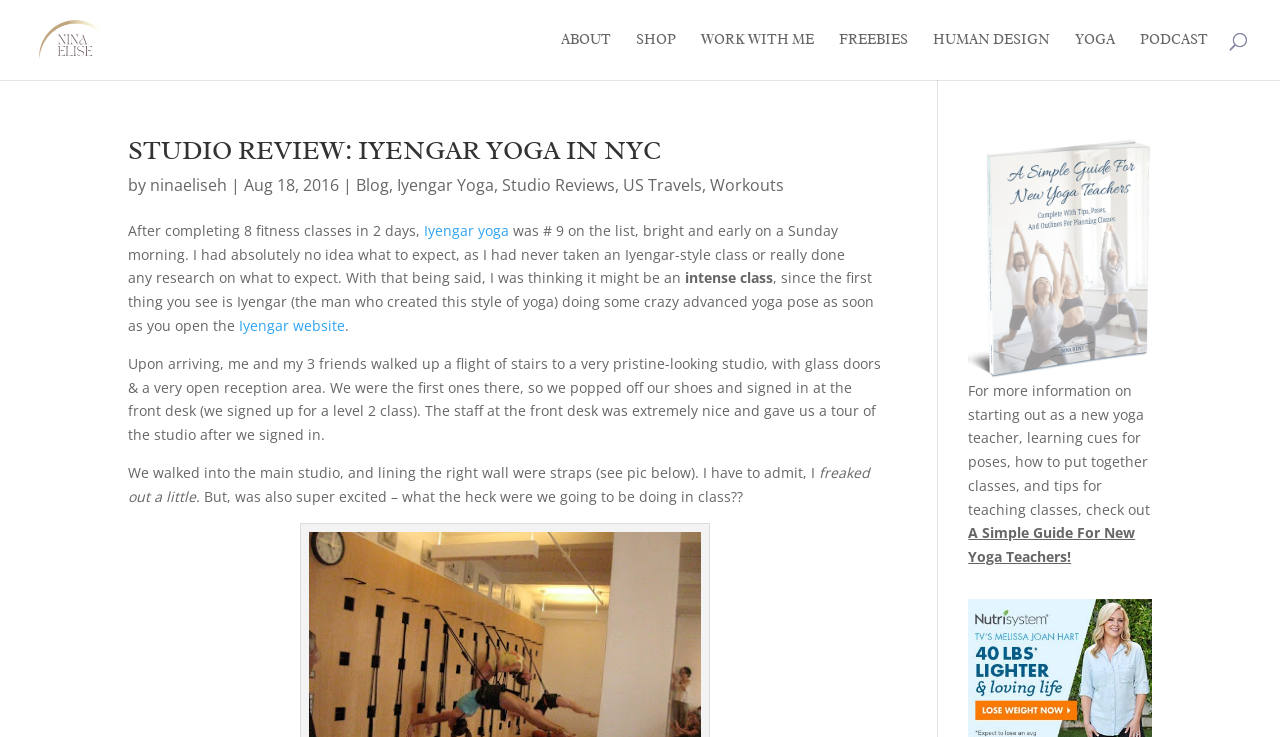Highlight the bounding box of the UI element that corresponds to this description: "Workouts".

[0.555, 0.236, 0.612, 0.266]